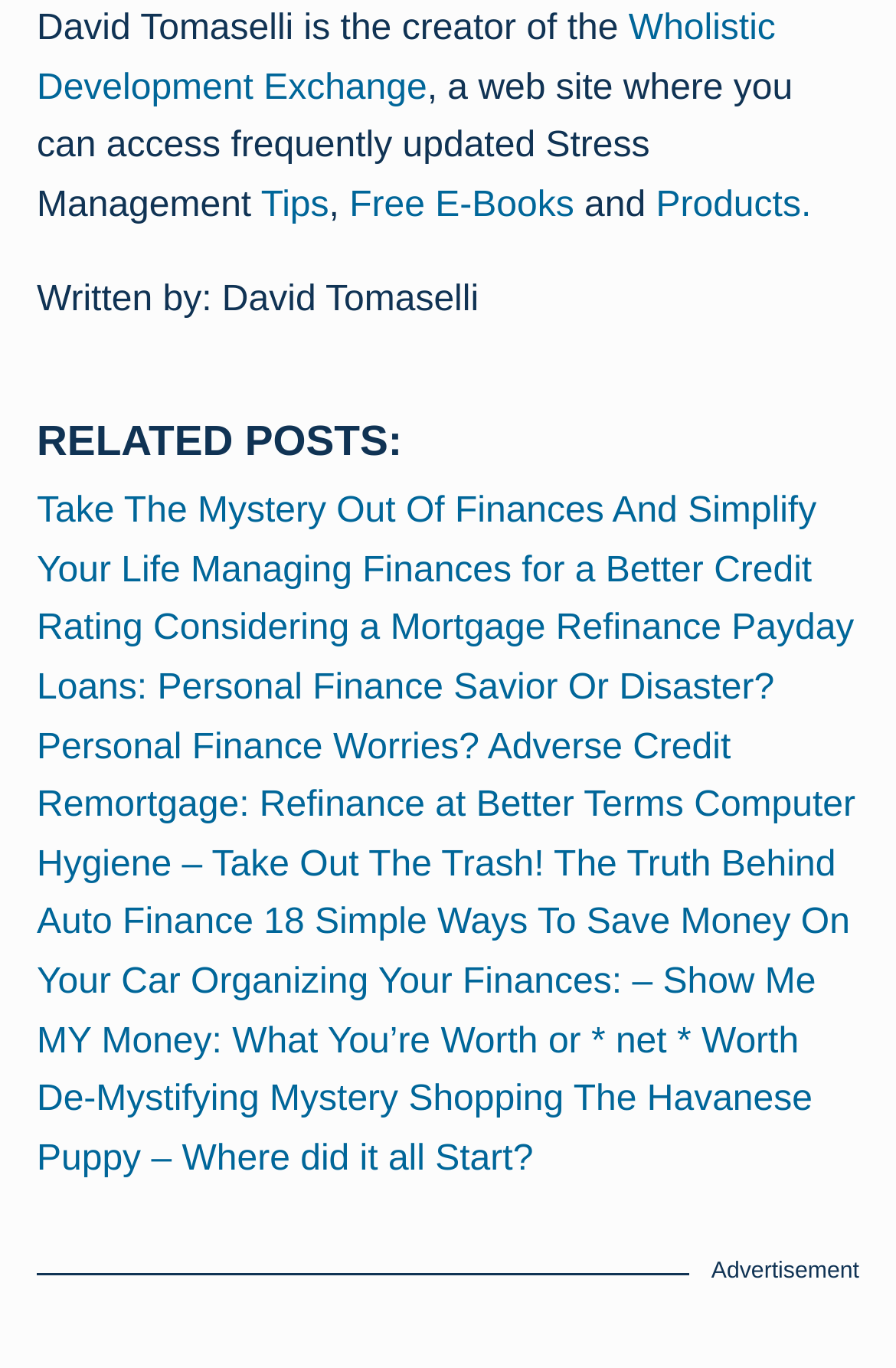Provide the bounding box coordinates, formatted as (top-left x, top-left y, bottom-right x, bottom-right y), with all values being floating point numbers between 0 and 1. Identify the bounding box of the UI element that matches the description: Considering a Mortgage Refinance

[0.171, 0.446, 0.805, 0.474]